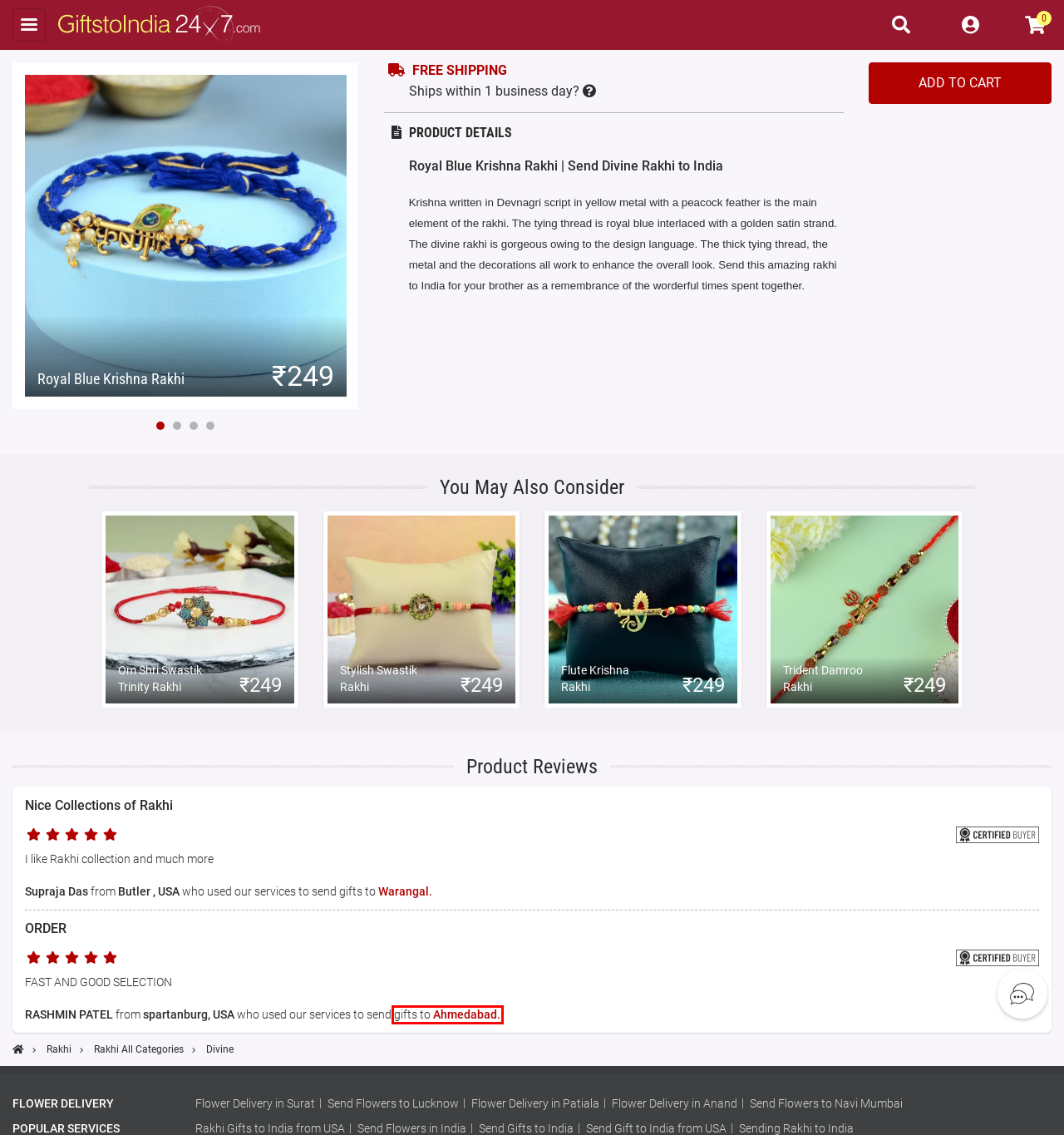You have a screenshot of a webpage with a red bounding box around an element. Select the webpage description that best matches the new webpage after clicking the element within the red bounding box. Here are the descriptions:
A. Om Shri Swastik Trinity Rakhi | Divine Rakhi
B. Nice Collections of Rakhi. Review by Supraja
C. Send Flowers to Anand | Online Delivery in Anand
D. Send Flowers to Surat | Online Delivery in Surat
E. Send Rakhi to India from USA, UK, Australia, etc.
F. Send Gifts to Ahmedabad | Online Gift Delivery in Ahmedabad
G. Send Gifts to Warangal | Same Day | Online
H. Rakhi - All Categories - GiftstoIndia24x7

F